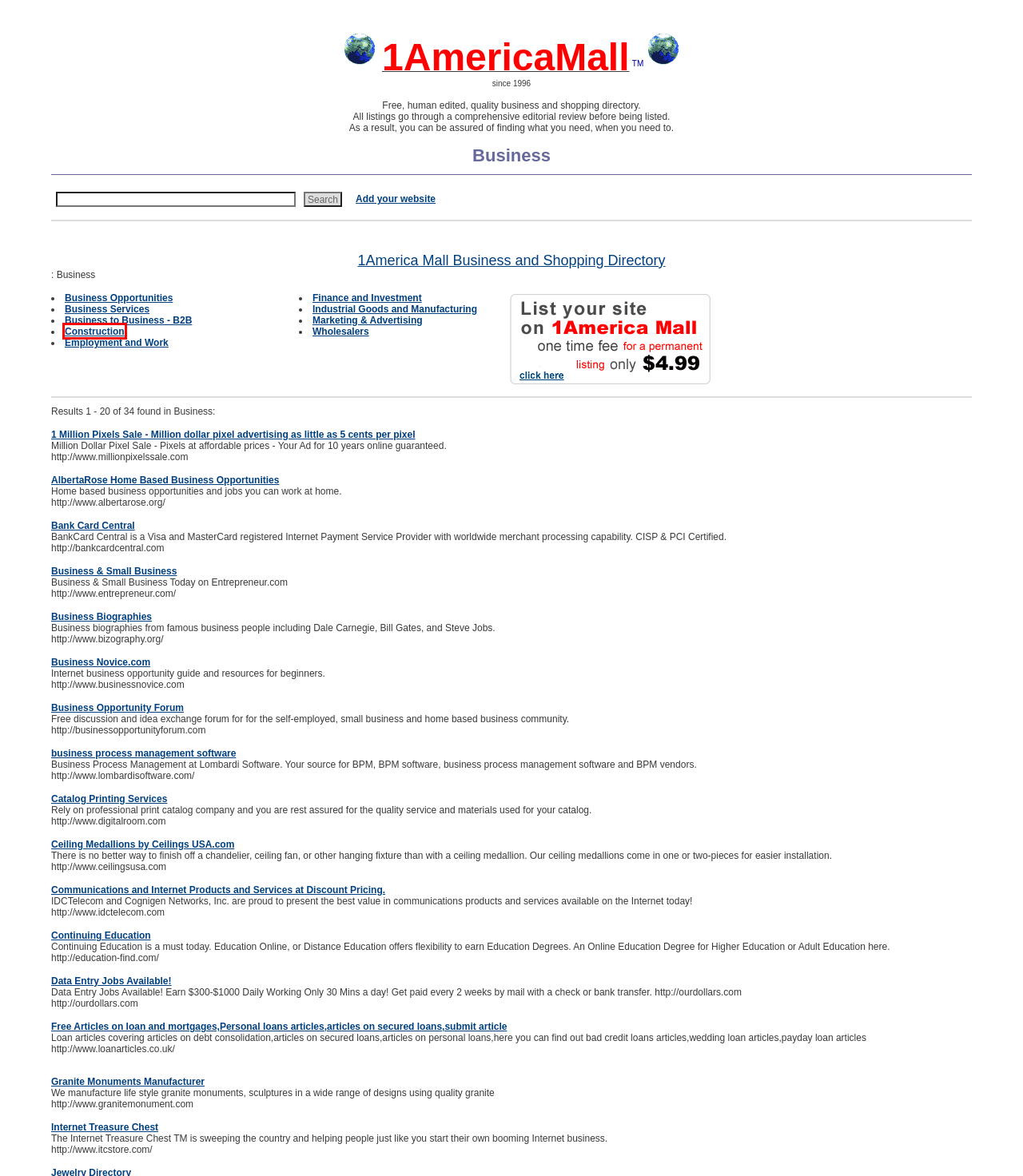Consider the screenshot of a webpage with a red bounding box and select the webpage description that best describes the new page that appears after clicking the element inside the red box. Here are the candidates:
A. Marketing & Advertising - Free Business Listings
B. Business Biographies
C. Construction - Free Listings
D. 1America Mall Business and Shopping Directory - Submission page
E. 1America Mall Business and Shopping Directory - Business Directory advertising
F. Wholesalers - Free Business Listings
G. Industrial Goods and Manufacturing - Free Business Listings
H. Finance and Investment - Free Business Listings

C